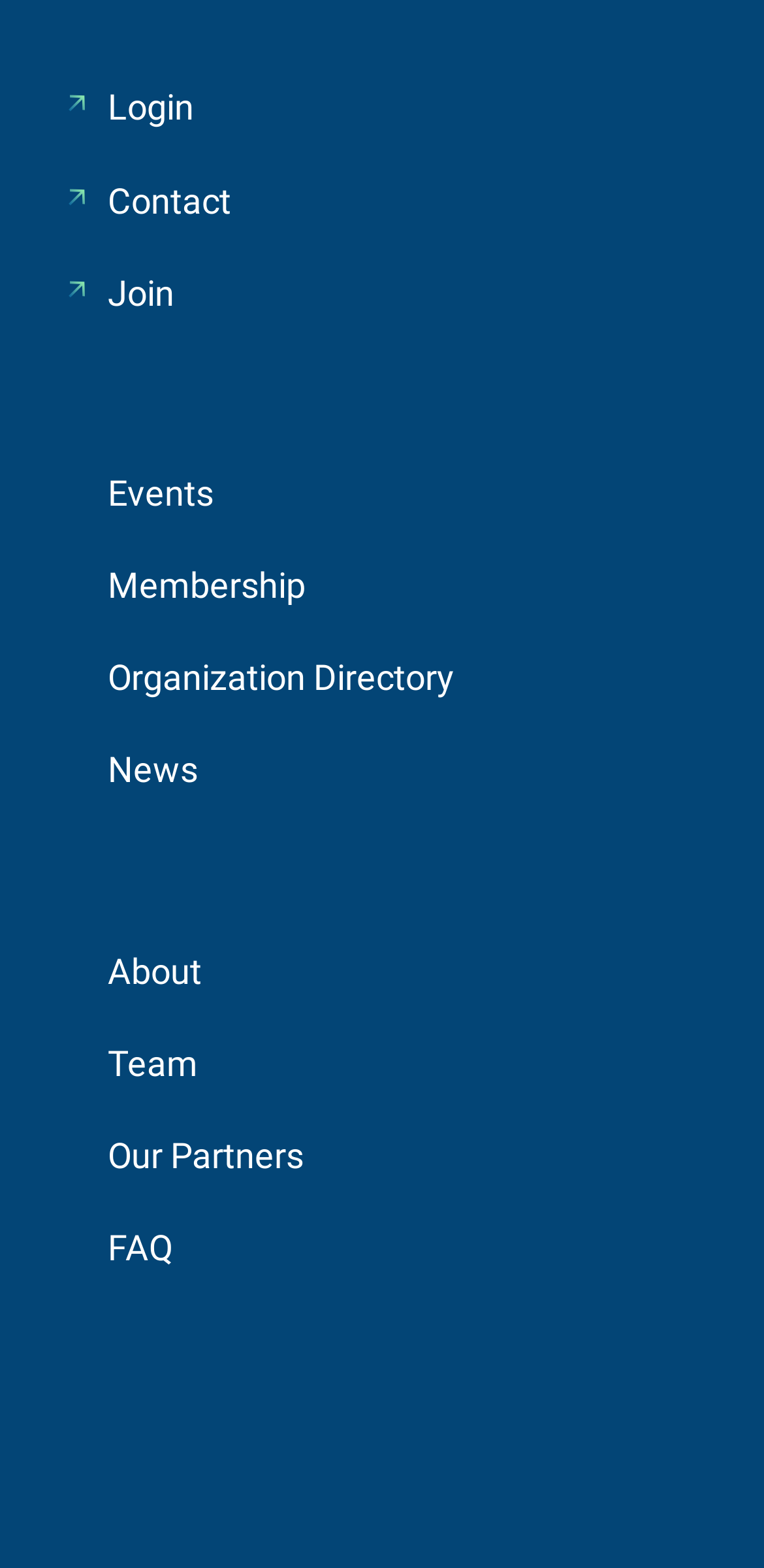Answer the following inquiry with a single word or phrase:
What is the topmost navigation item?

Login